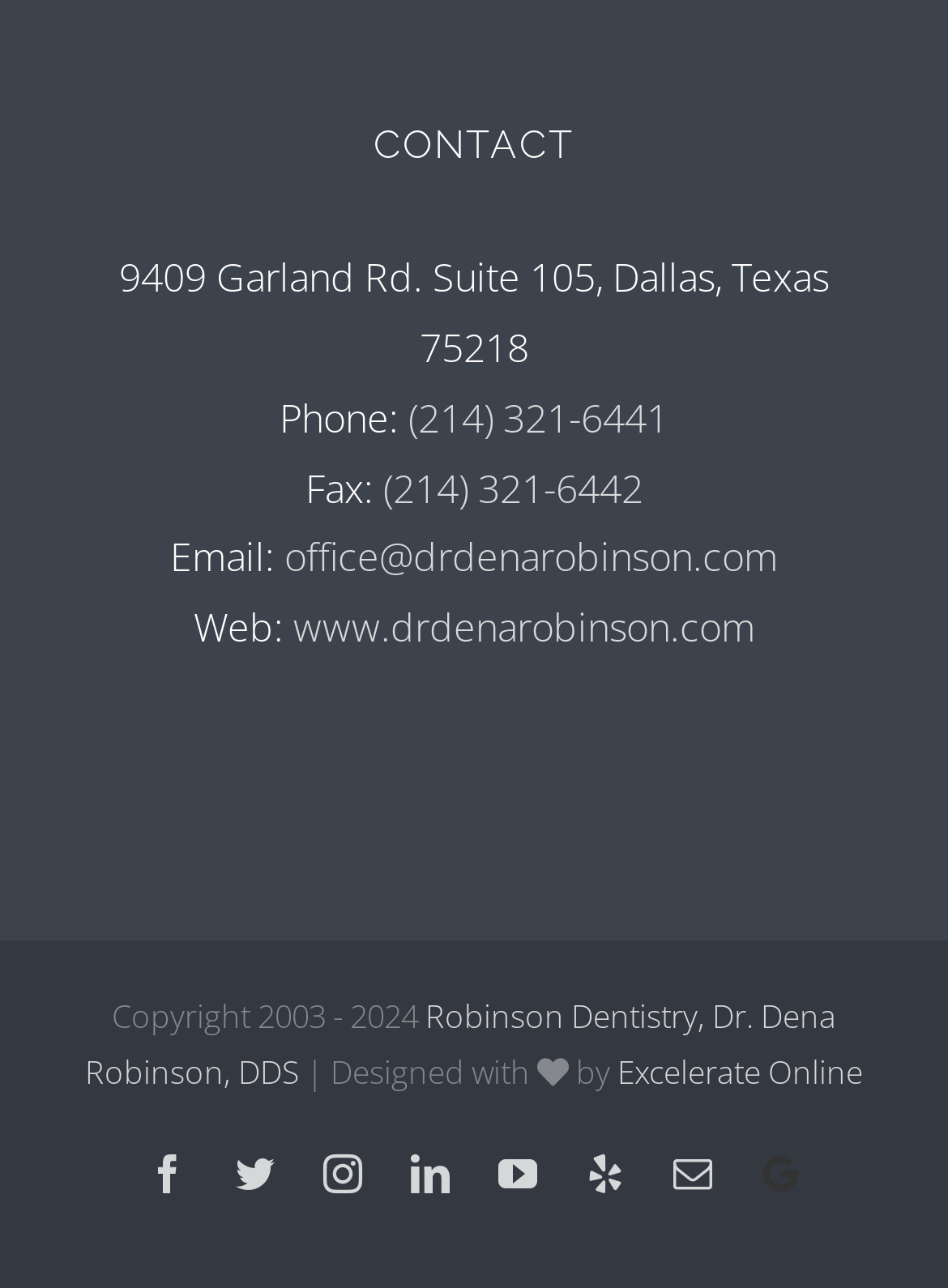Determine the bounding box coordinates of the element that should be clicked to execute the following command: "access the thirteenth link".

None